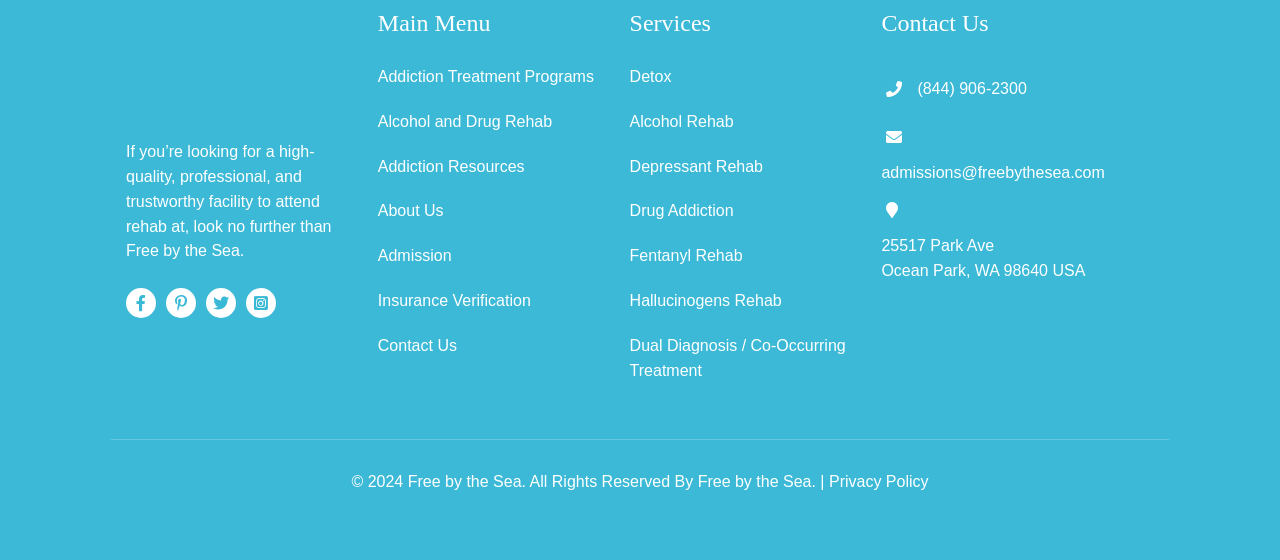What is the address of the facility?
Using the visual information from the image, give a one-word or short-phrase answer.

25517 Park Ave Ocean Park, WA 98640 USA